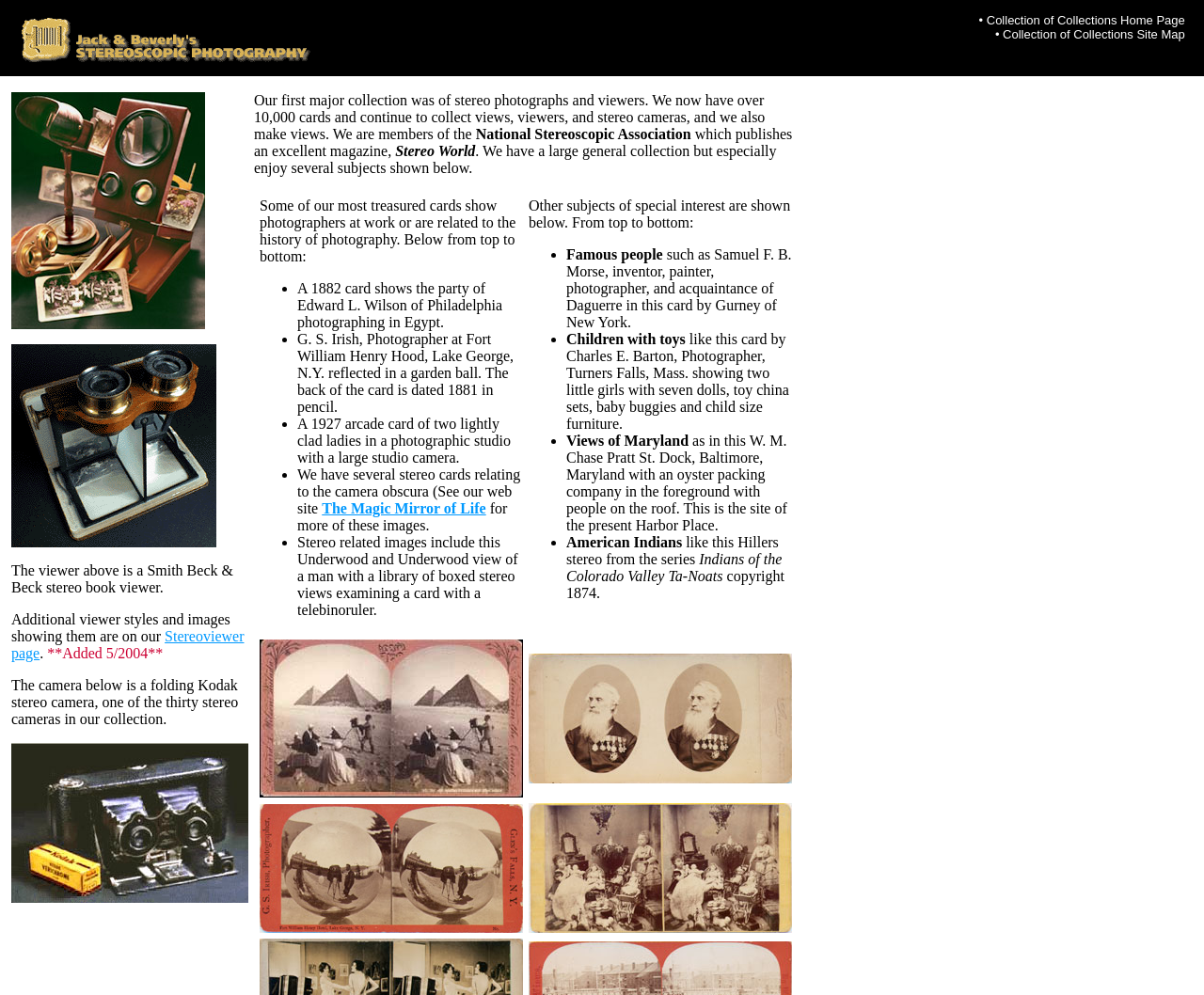Give a one-word or one-phrase response to the question:
What is the series of the Hillers stereo?

Indians of the Colorado Valley